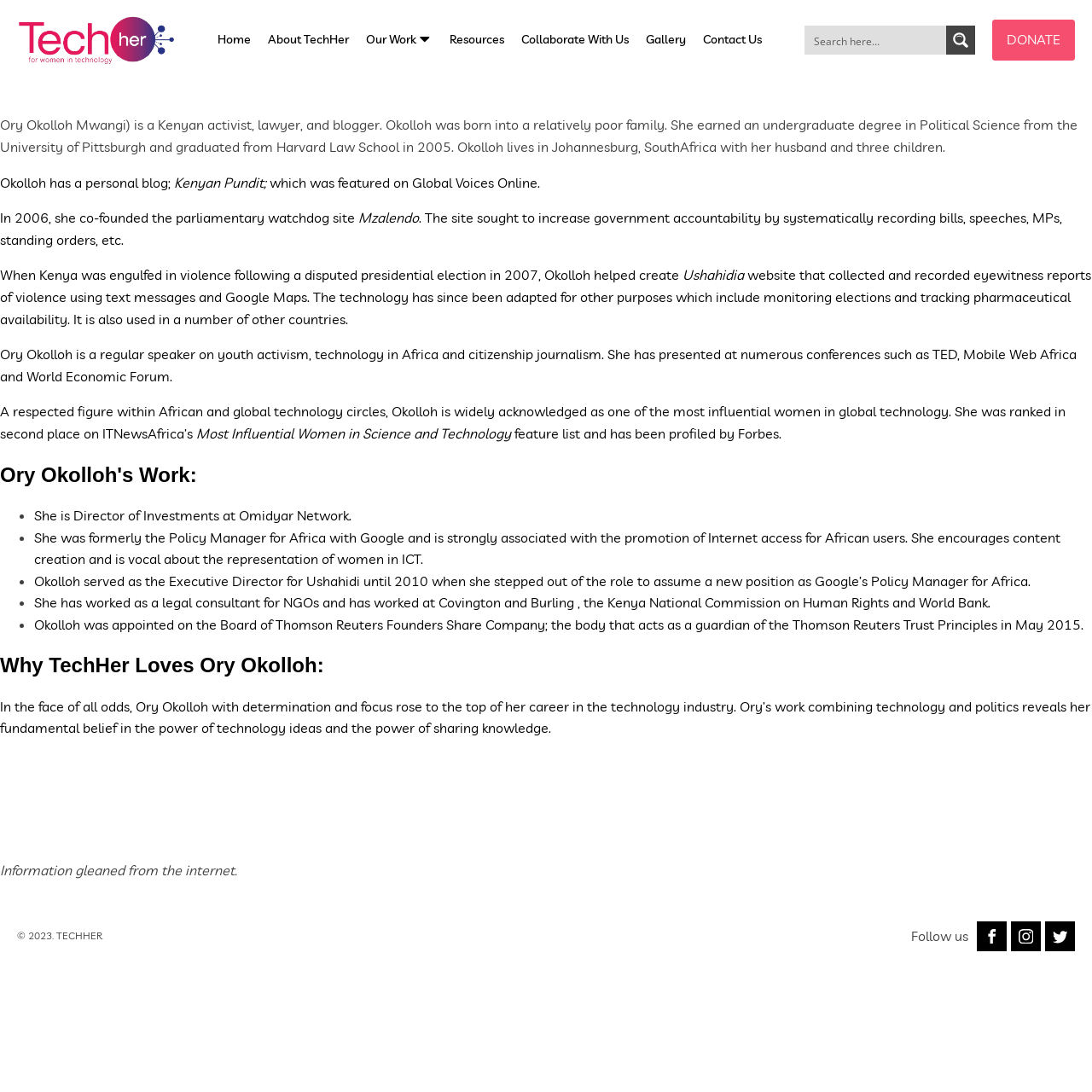What is the year mentioned in the copyright information at the bottom of the webpage?
Using the picture, provide a one-word or short phrase answer.

2023